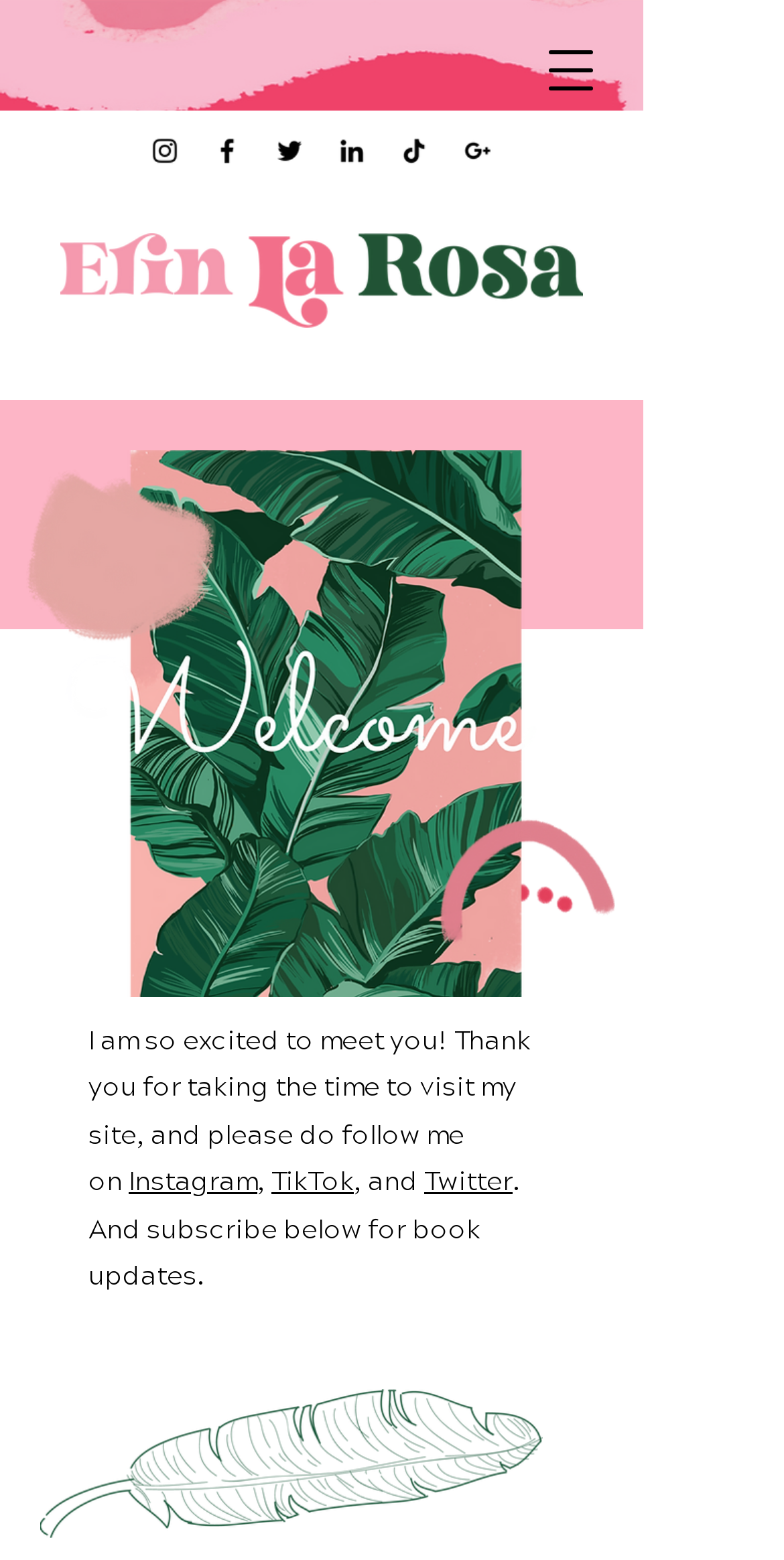Summarize the webpage with intricate details.

This webpage is the author website of Erin La Rosa, with a prominent logo at the top center of the page. Below the logo, there is a social bar with five social media links, including Instagram, Facebook, Twitter, LinkedIn, and TikTok, each accompanied by its respective icon. 

To the right of the social bar, there is a button to open the navigation menu. 

Further down the page, there is a welcome message that reads, "I am so excited to meet you! Thank you for taking the time to visit my site, and please do follow me on..." followed by links to Instagram, TikTok, and Twitter. 

Below the welcome message, there is a call-to-action to subscribe for book updates. 

At the bottom of the page, there is a region labeled "ABOUT" and an image of banana leaves. 

Additionally, there are several other images scattered throughout the page, including "dots.png" and "welcome images.png", which are likely decorative elements.